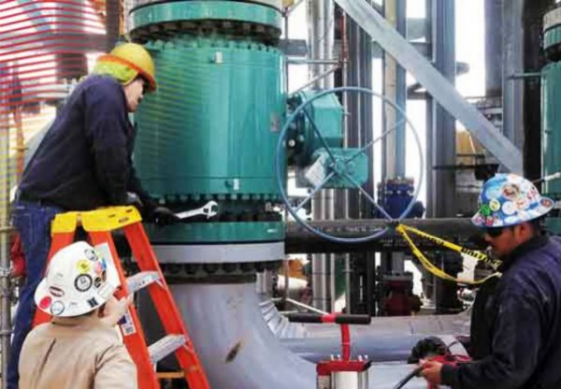Give a comprehensive caption for the image.

In this image, workers are engaged in a complex industrial task within a facility. One individual, positioned on a ladder, is carefully using a wrench to make adjustments on a large green valve, which is part of a larger piping system. This valve appears to be critical for controlling the flow of materials in the operation. A second worker is on the ground, focusing on equipment below, possibly monitoring or adjusting another component of the system. Notably, a young child in a safety helmet stands nearby, observing the activity, which highlights a culture of safety and industry engagement. The background features a variety of pipes and equipment typical in industrial settings, emphasizing the extensive infrastructure involved in the operation.